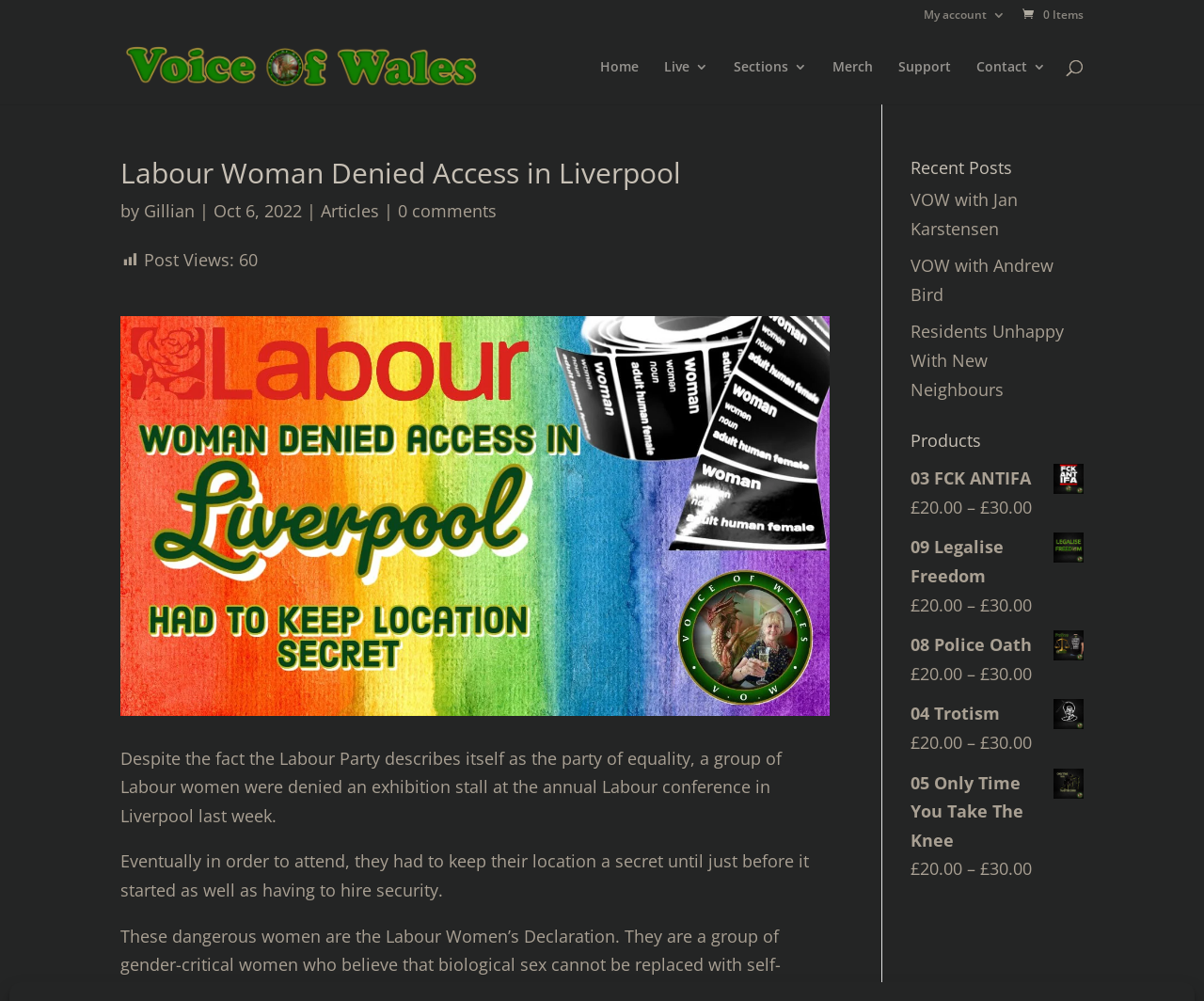Please determine the headline of the webpage and provide its content.

Labour Woman Denied Access in Liverpool